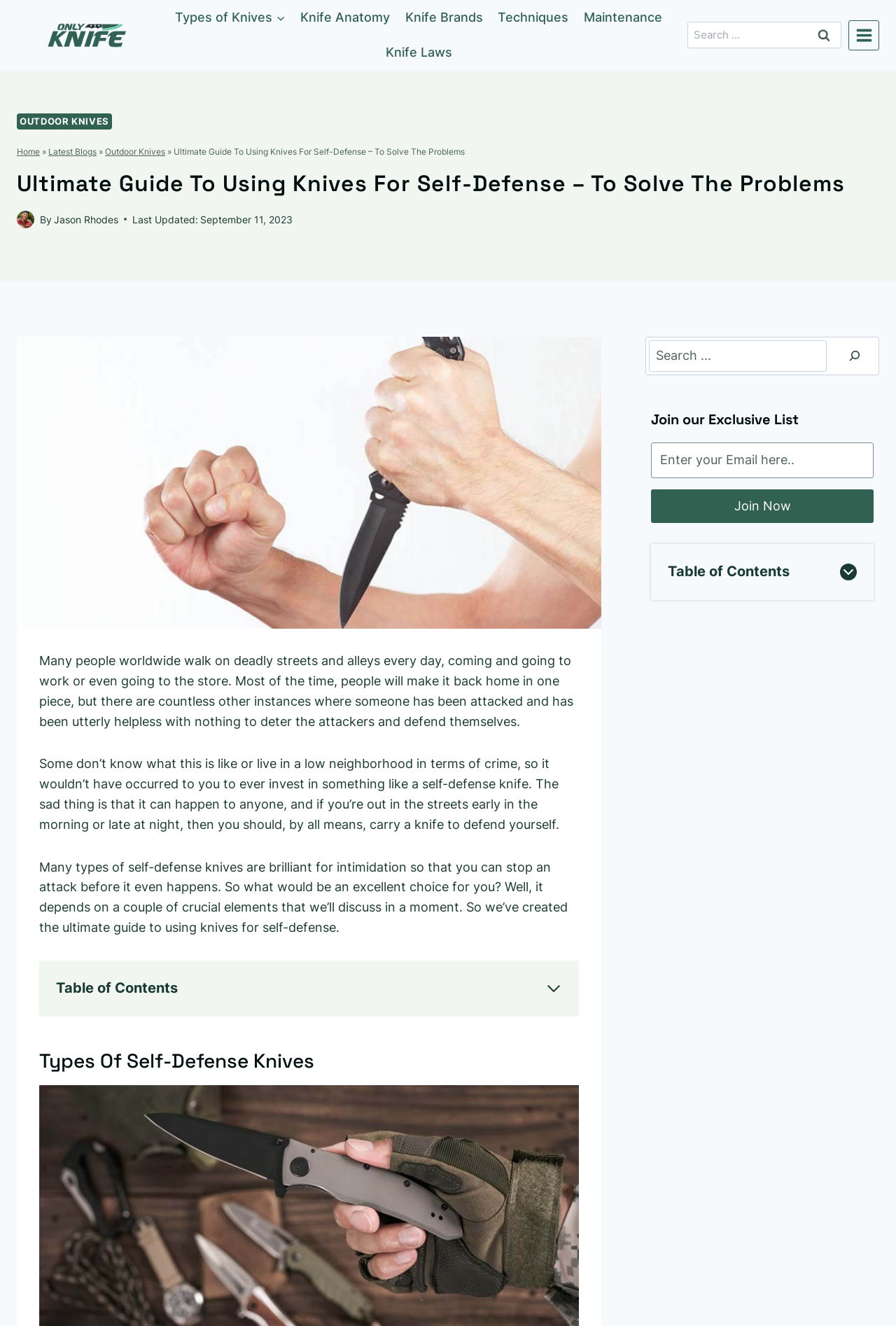Please find the bounding box coordinates of the section that needs to be clicked to achieve this instruction: "Search for something".

[0.767, 0.017, 0.939, 0.037]